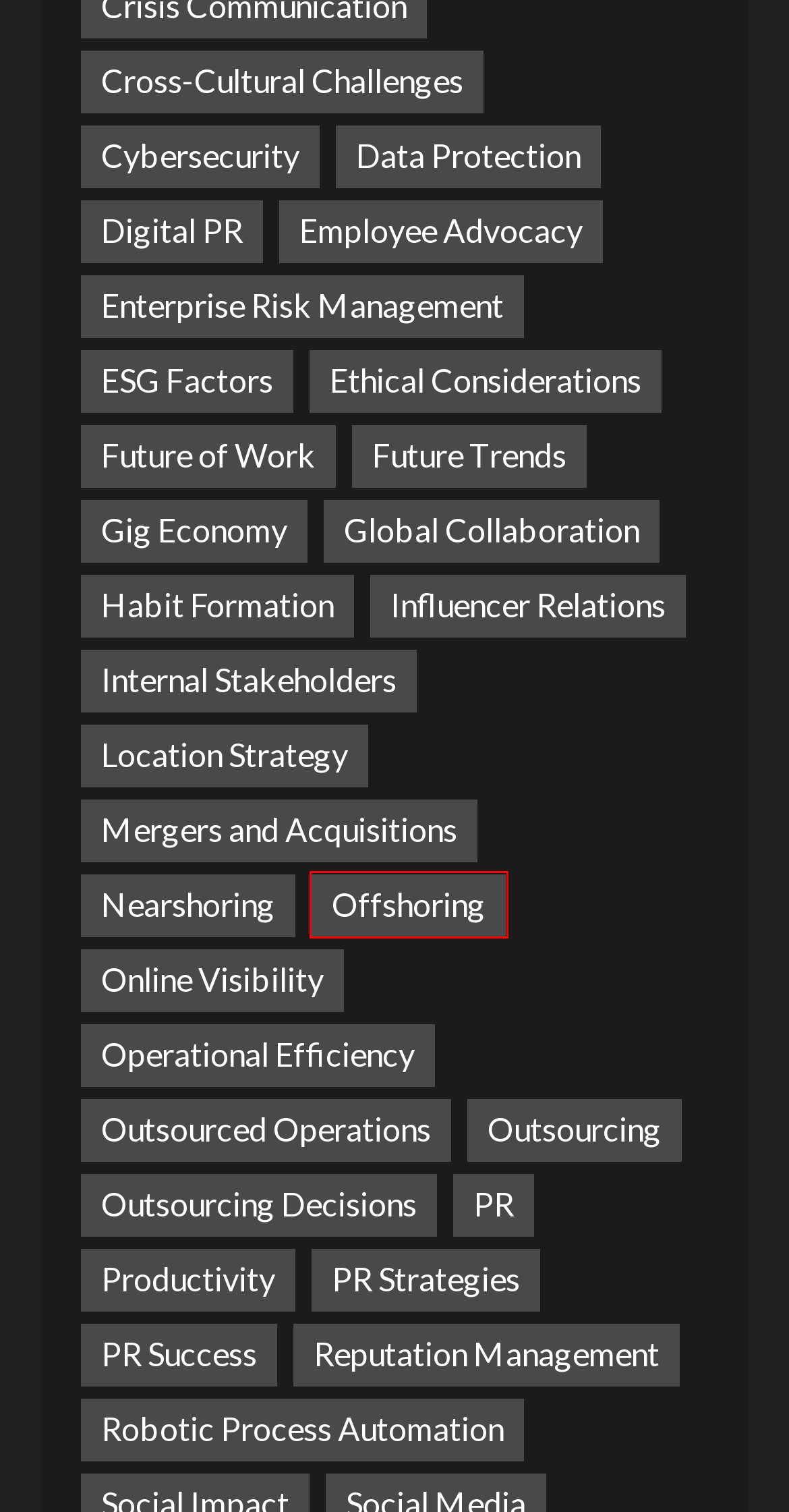You are presented with a screenshot of a webpage containing a red bounding box around an element. Determine which webpage description best describes the new webpage after clicking on the highlighted element. Here are the candidates:
A. Global Collaboration | Myeth Business
B. Influencer Relations | Myeth Business
C. Future Trends | Myeth Business
D. Offshoring | Myeth Business
E. Cybersecurity | Myeth Business
F. Nearshoring | Myeth Business
G. Mergers and Acquisitions | Myeth Business
H. Internal Stakeholders | Myeth Business

D